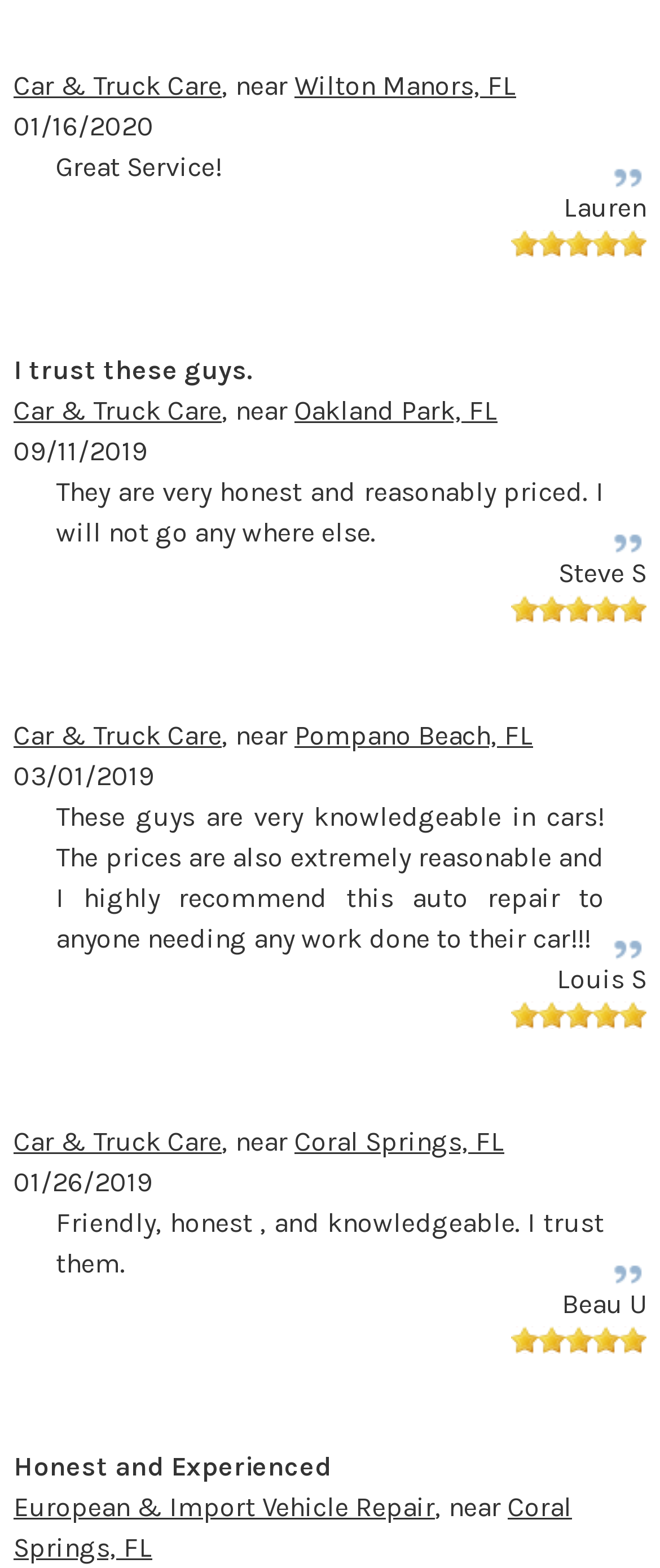Please answer the following question using a single word or phrase: 
What is the business name mentioned multiple times?

Car & Truck Care